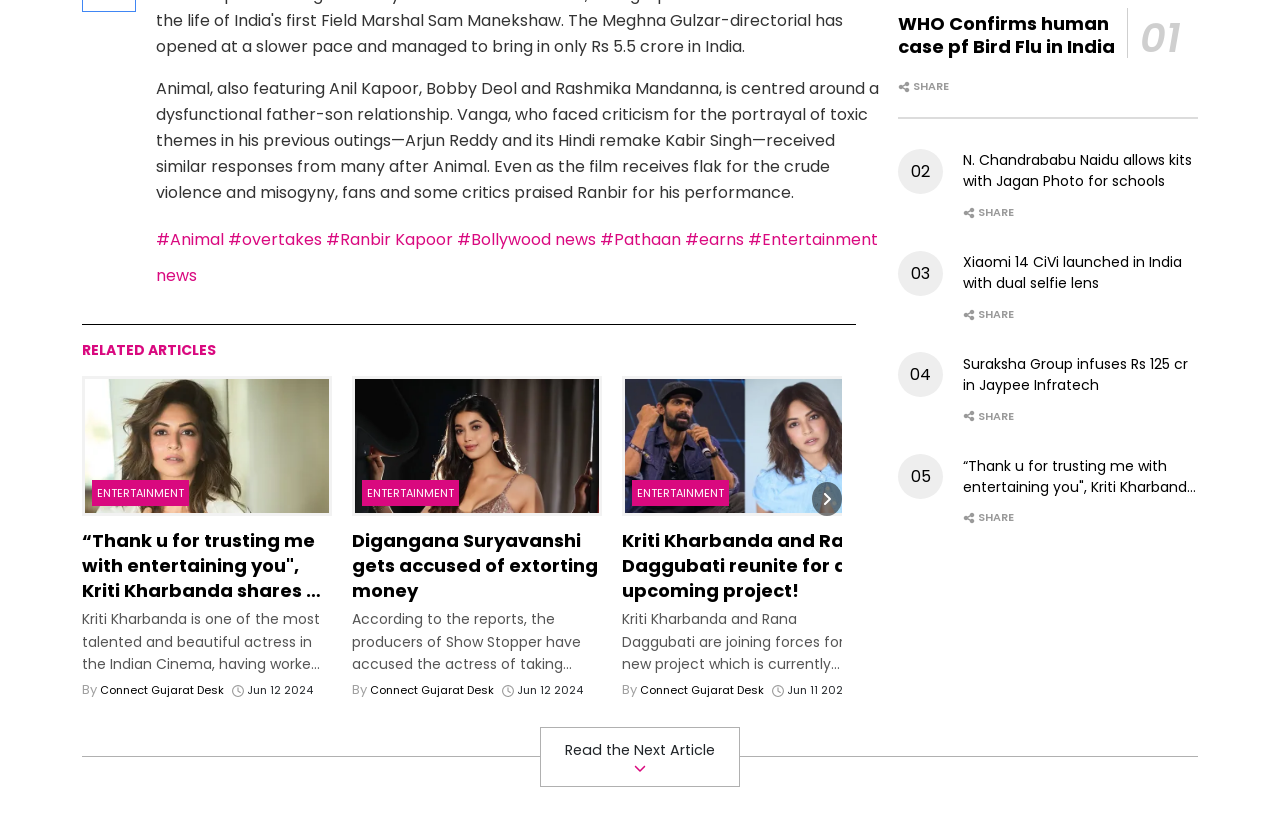Identify the bounding box coordinates for the UI element described as: "#Ranbir Kapoor".

[0.255, 0.275, 0.354, 0.303]